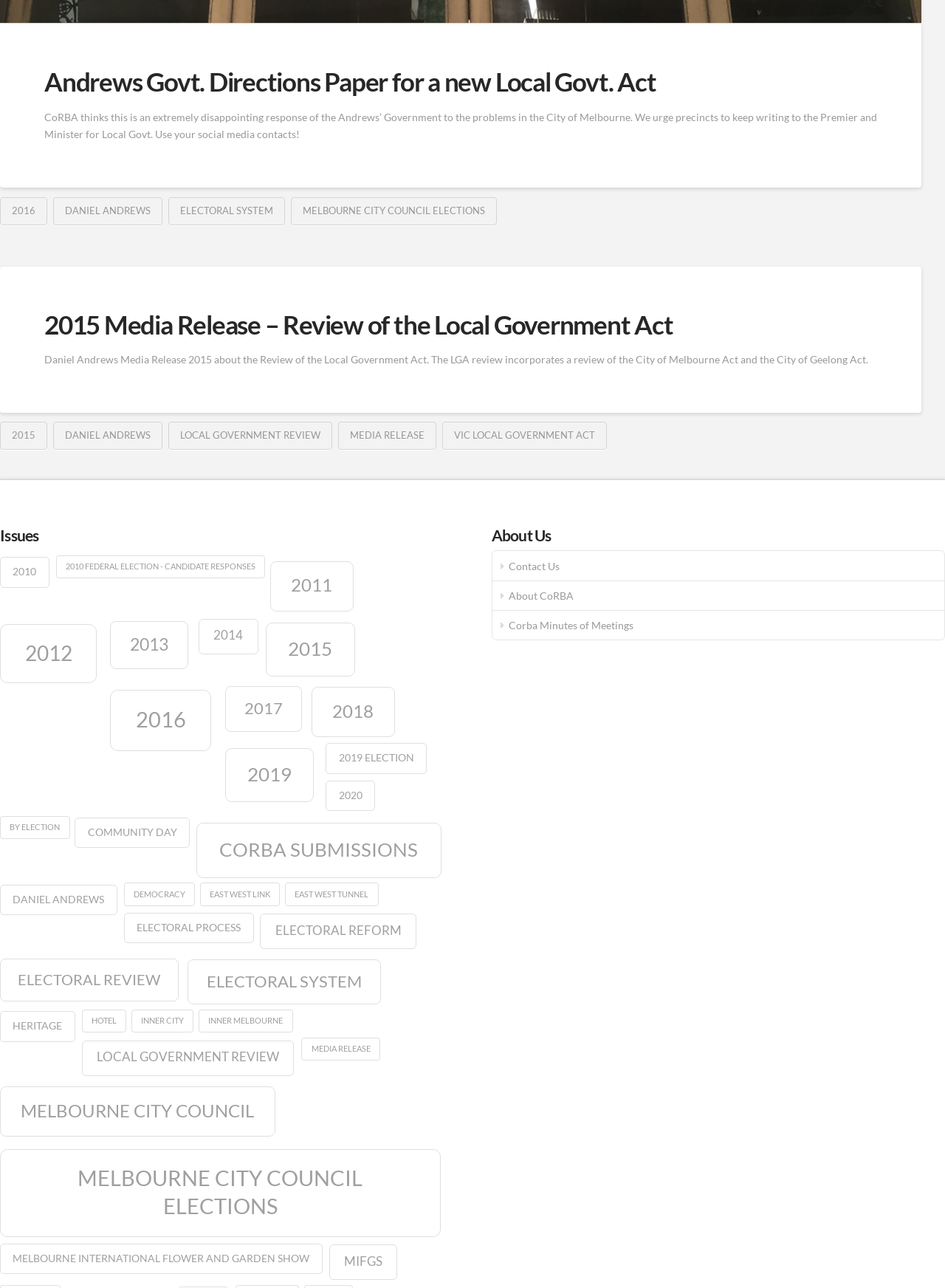Give a concise answer using one word or a phrase to the following question:
What is the title of the first article?

Andrews Govt. Directions Paper for a new Local Govt. Act